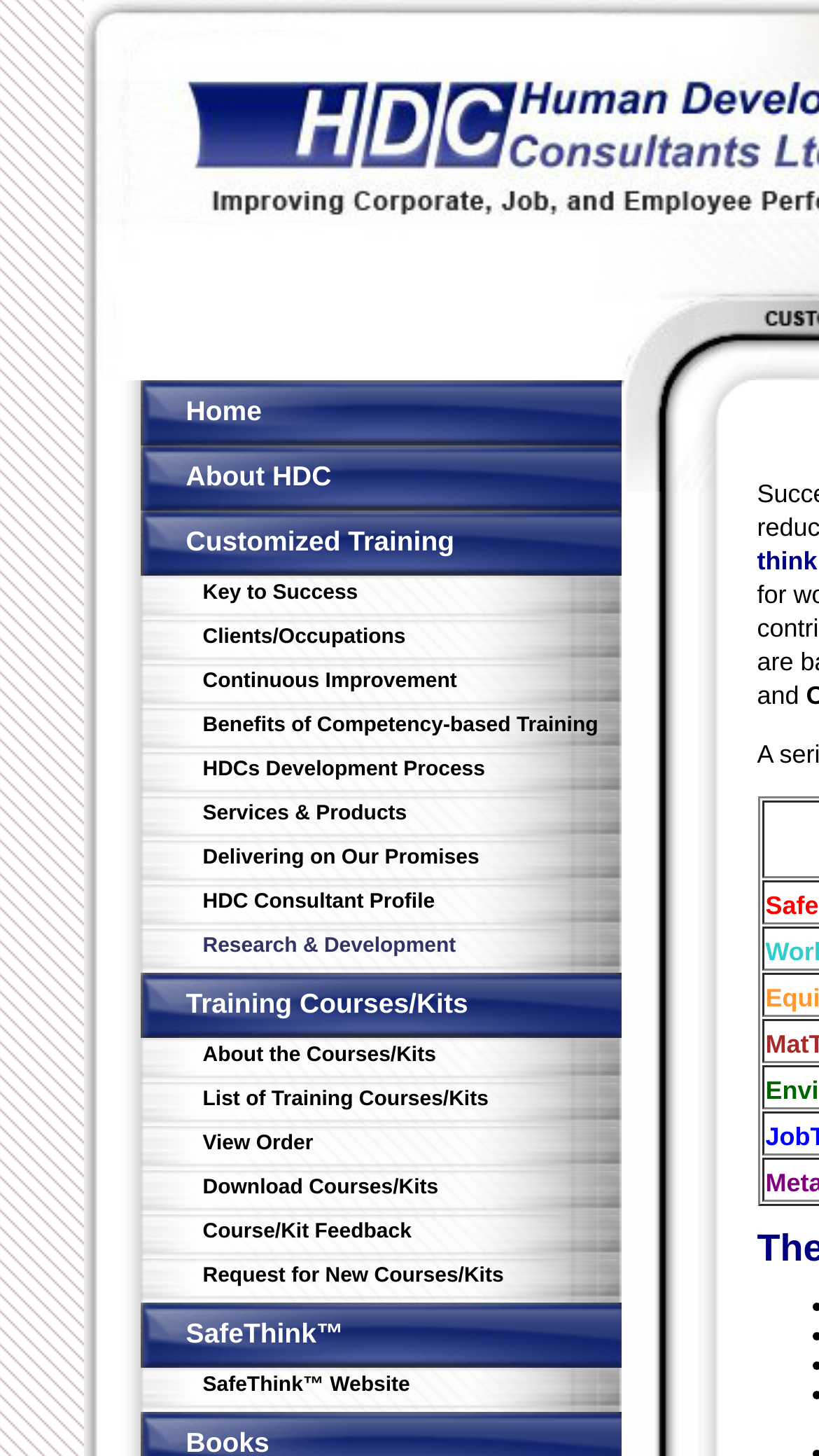What is the name of the website's development process?
Look at the screenshot and respond with a single word or phrase.

HDCs Development Process